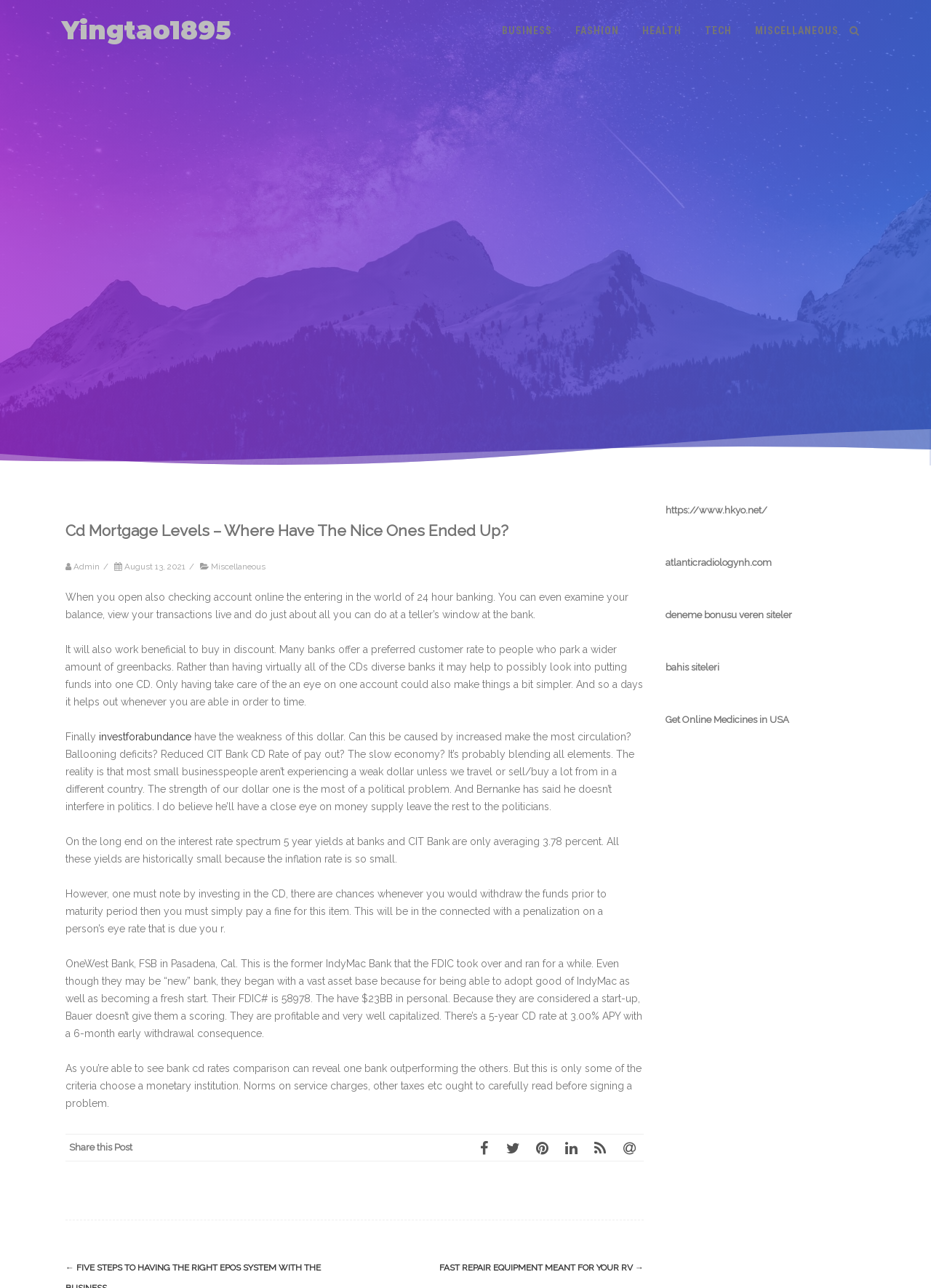Specify the bounding box coordinates of the element's region that should be clicked to achieve the following instruction: "Click on the 'investforabundance' link". The bounding box coordinates consist of four float numbers between 0 and 1, in the format [left, top, right, bottom].

[0.106, 0.568, 0.205, 0.577]